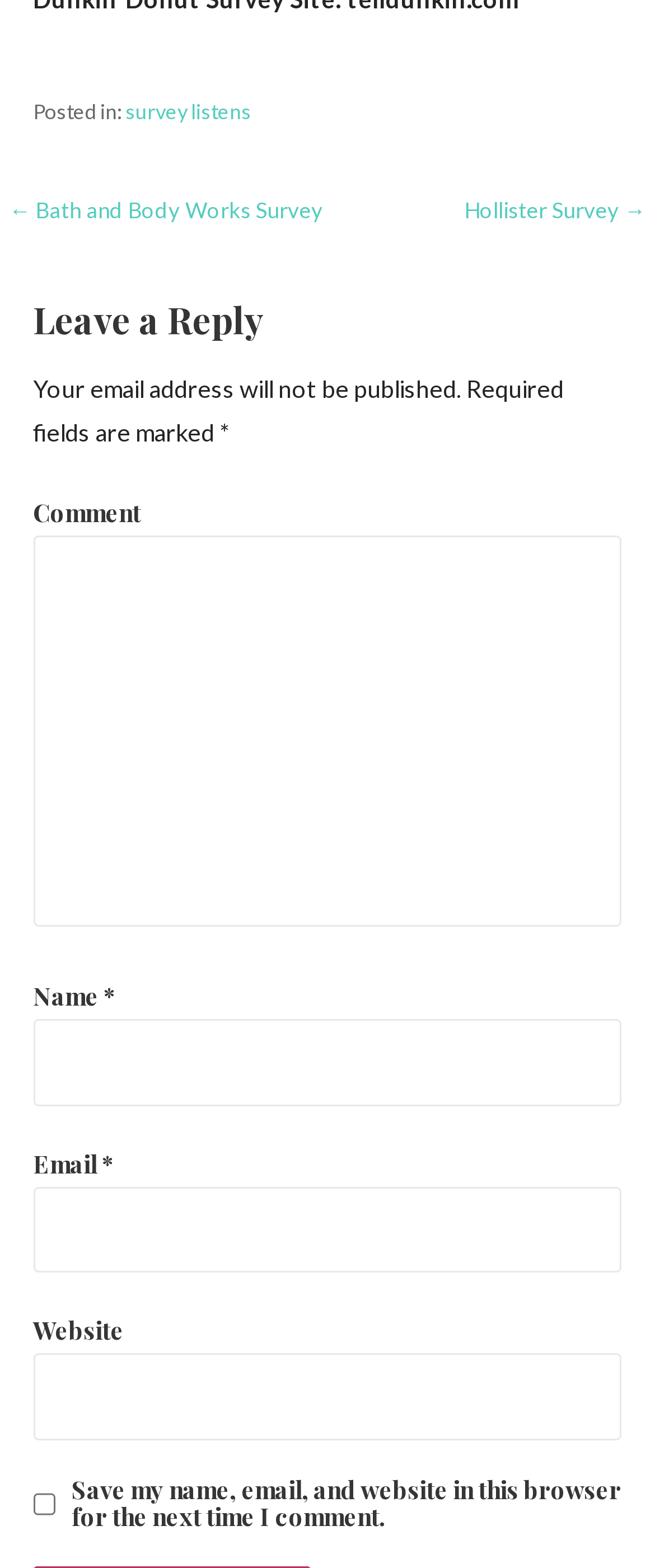Find the bounding box coordinates for the area you need to click to carry out the instruction: "Click on the 'survey listens' link". The coordinates should be four float numbers between 0 and 1, indicated as [left, top, right, bottom].

[0.192, 0.063, 0.384, 0.08]